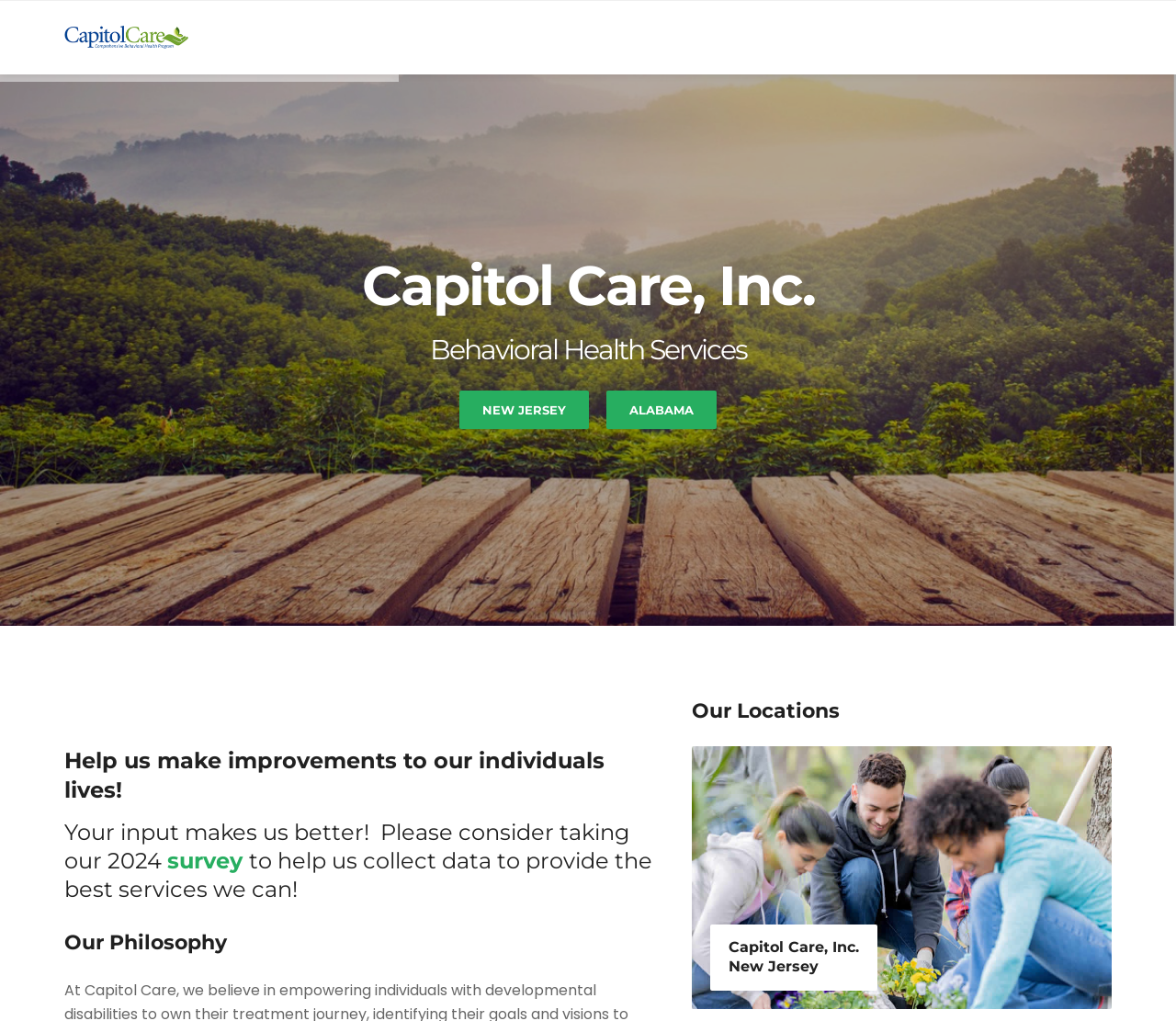Using the details from the image, please elaborate on the following question: Is there a link to the main home page?

There is a link to the main home page, which can be found in the bottom-right corner of the webpage, where it says ' Main Home Page' and has an accompanying image.